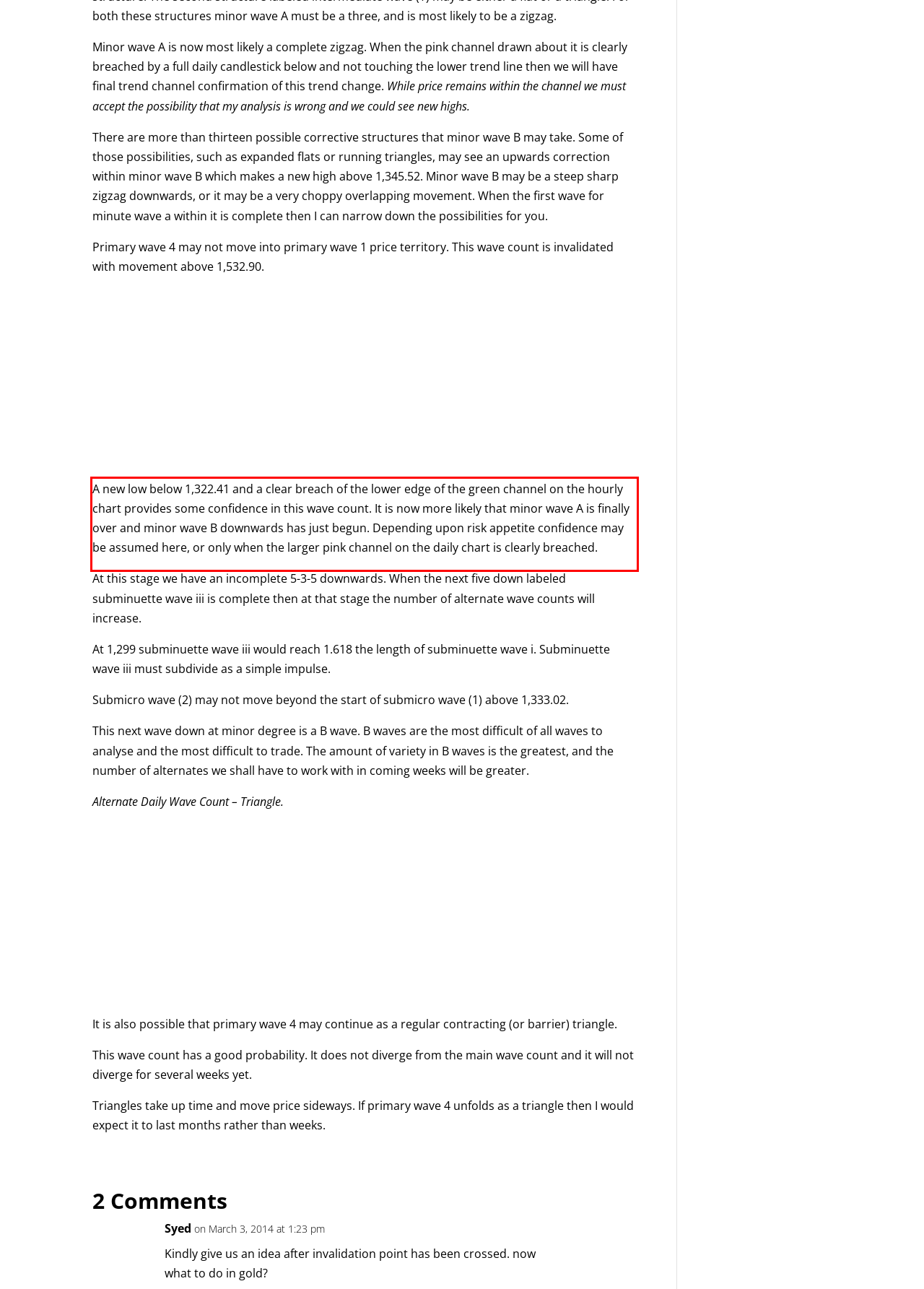You are provided with a screenshot of a webpage that includes a red bounding box. Extract and generate the text content found within the red bounding box.

A new low below 1,322.41 and a clear breach of the lower edge of the green channel on the hourly chart provides some confidence in this wave count. It is now more likely that minor wave A is finally over and minor wave B downwards has just begun. Depending upon risk appetite confidence may be assumed here, or only when the larger pink channel on the daily chart is clearly breached.